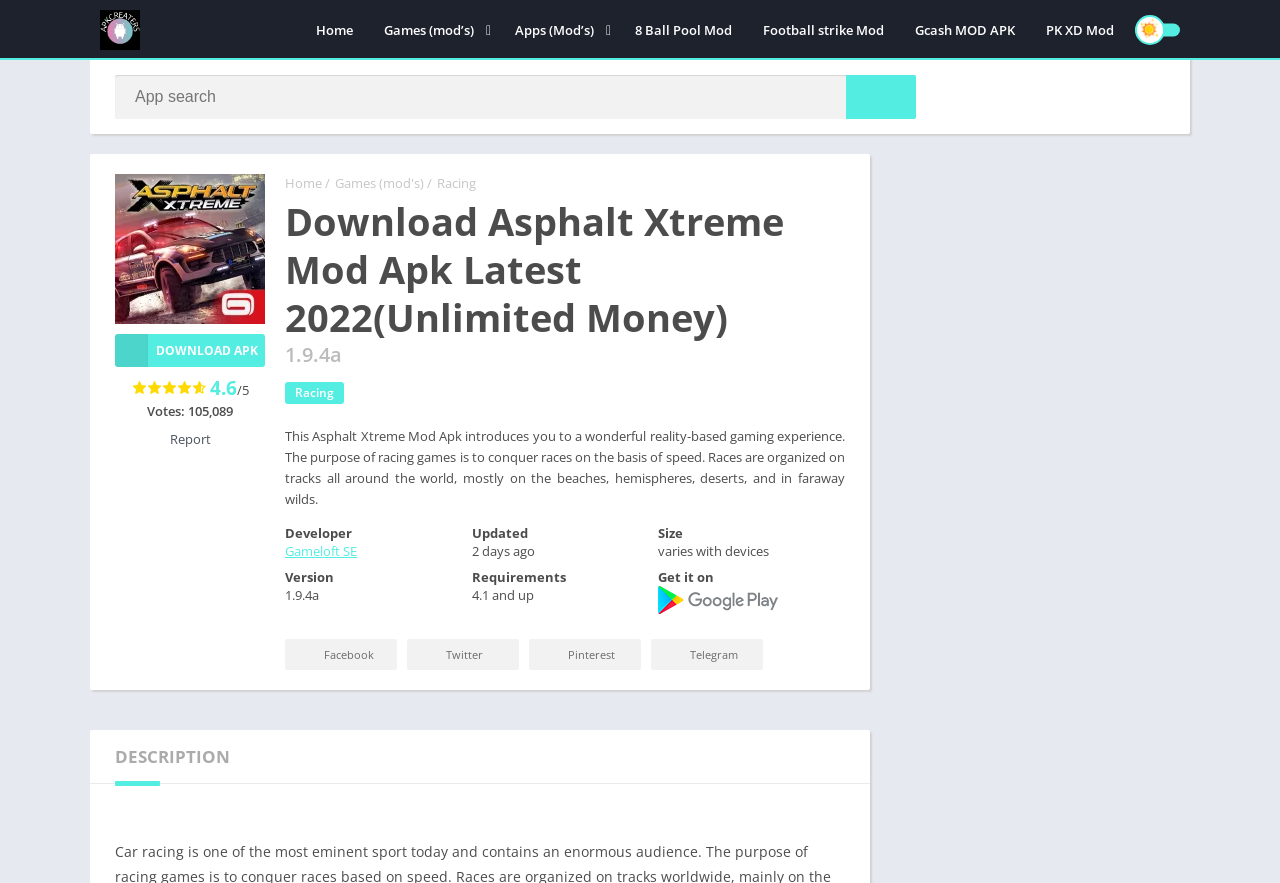Where can I download this game?
Use the image to give a comprehensive and detailed response to the question.

I inferred this answer by looking at the link element on the webpage, which states 'Get it on' followed by a link to 'Google Play', indicating that the game can be downloaded from the Google Play store.